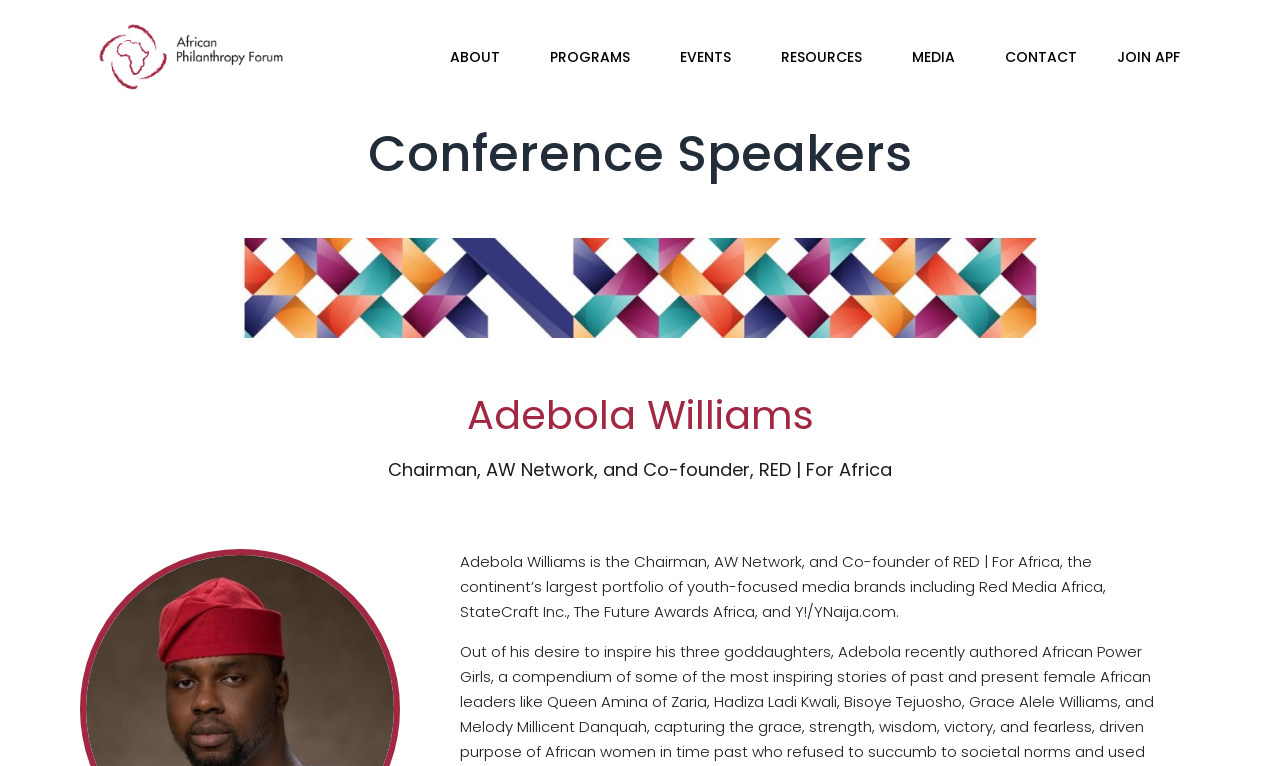Construct a comprehensive description capturing every detail on the webpage.

The webpage is about Adebola Williams, an African philanthropist, and his involvement with the African Philanthropy Forum. At the top left of the page, there is a link to the homepage. To the right of the homepage link, there is a navigation menu with links to various sections, including "ABOUT", "PROGRAMS", "EVENTS", "RESOURCES", "MEDIA", and "CONTACT". Each of these links has a dropdown menu. Additionally, there is a "JOIN APF" link at the top right corner of the page.

Below the navigation menu, there are three headings. The first heading, "Conference Speakers", is located at the top left of the page. Below this heading, there is a section about Adebola Williams, with a heading that bears his name. Underneath his name, there is another heading that describes his title and organization, "Chairman, AW Network, and Co-founder, RED | For Africa". 

A paragraph of text provides more information about Adebola Williams, describing him as the Chairman of AW Network and Co-founder of RED | For Africa, and listing some of the media brands under his portfolio. This text is located below the headings, taking up a significant portion of the page.